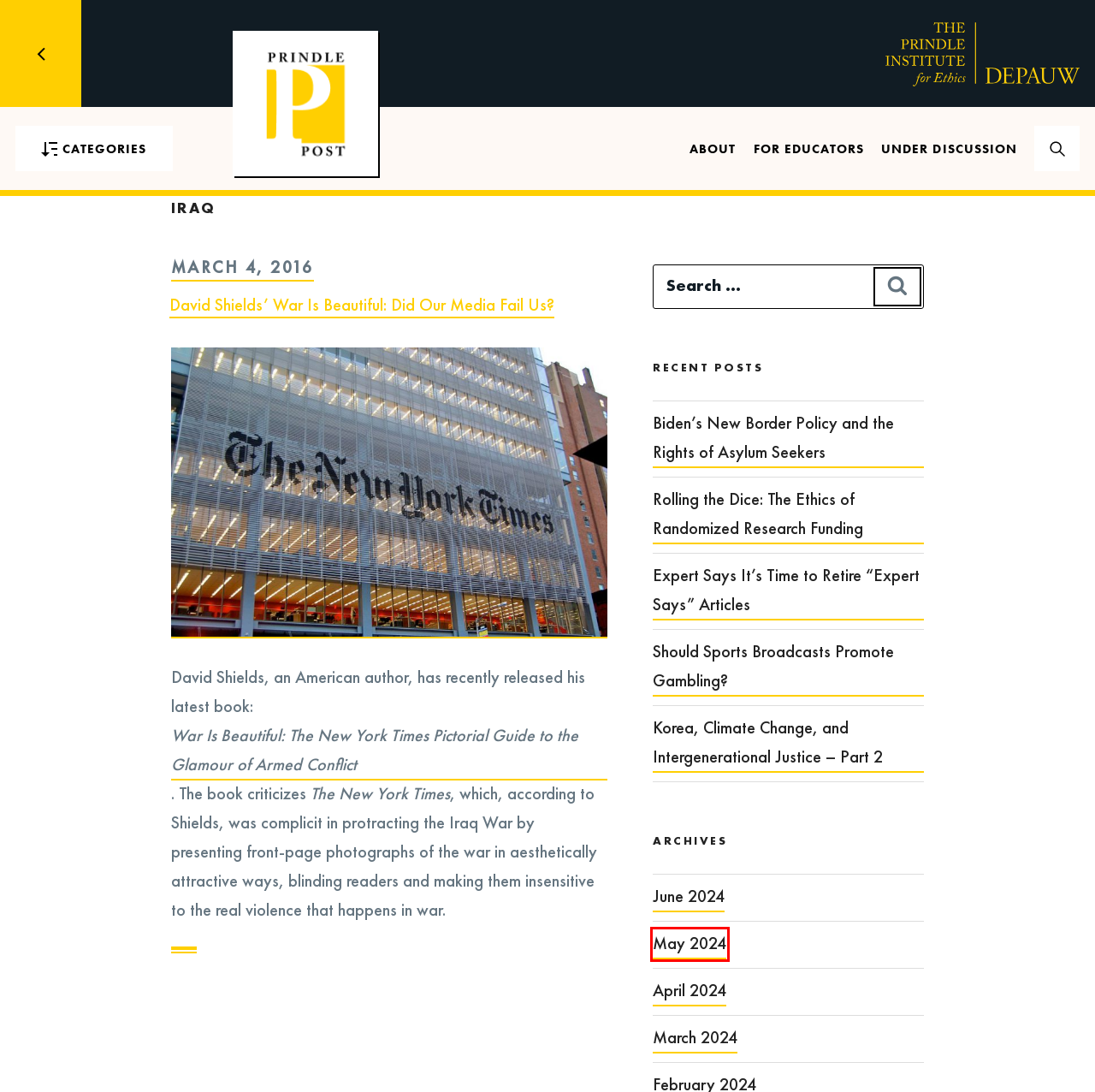You have a screenshot showing a webpage with a red bounding box highlighting an element. Choose the webpage description that best fits the new webpage after clicking the highlighted element. The descriptions are:
A. David Shields' War Is Beautiful: Did Our Media Fail Us? - The Prindle Institute for Ethics
B. Korea, Climate Change, and Intergenerational Justice – Part 2 - The Prindle Institute for Ethics
C. For Educators - The Prindle Institute for Ethics
D. May 2024 - The Prindle Institute for Ethics
E. Expert Says It’s Time to Retire “Expert Says” Articles - The Prindle Institute for Ethics
F. Under Discussion - The Prindle Institute for Ethics
G. April 2024 - The Prindle Institute for Ethics
H. Biden’s New Border Policy and the Rights of Asylum Seekers - The Prindle Institute for Ethics

D